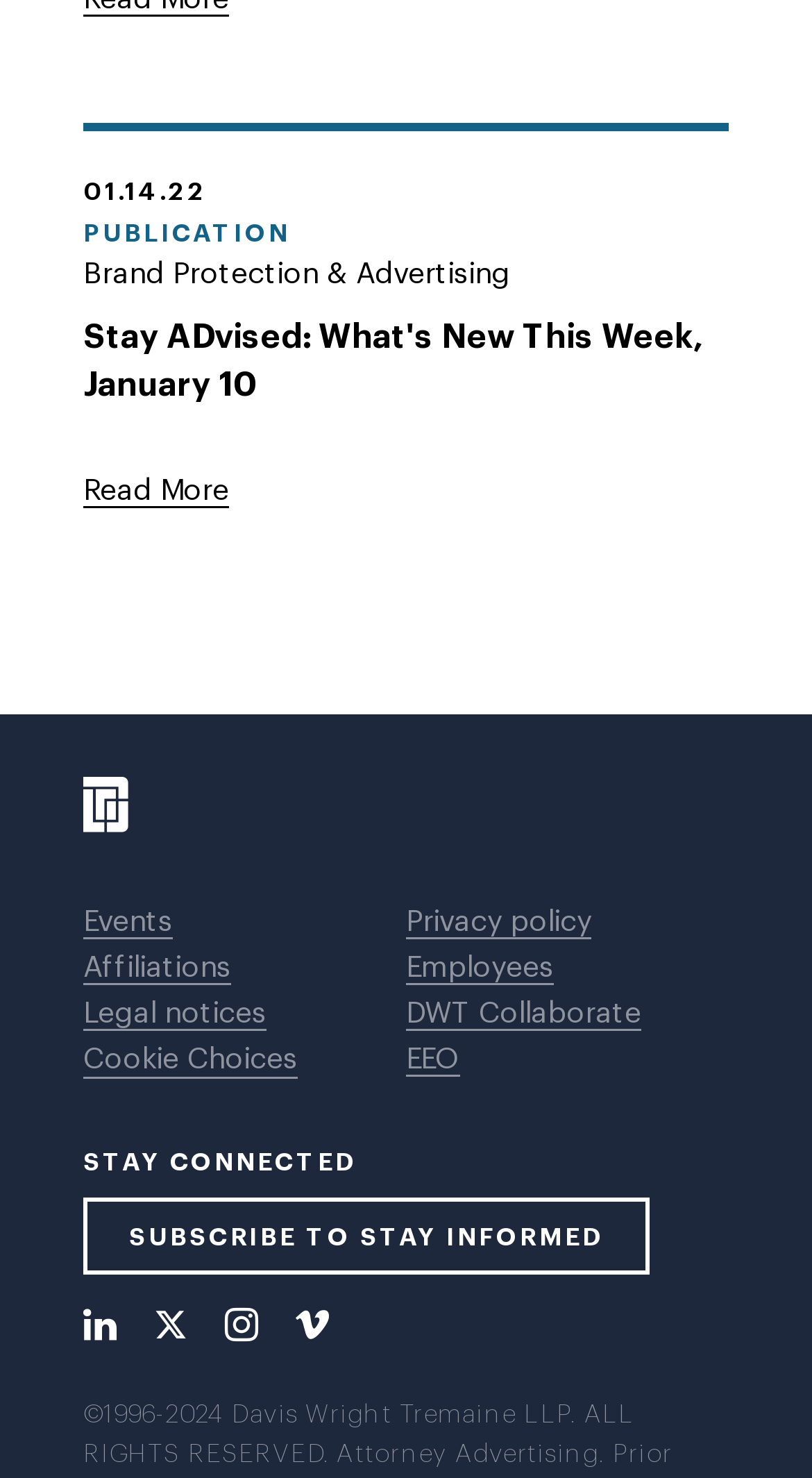From the details in the image, provide a thorough response to the question: What is the date mentioned on the webpage?

The date '01.14.22' is mentioned on the webpage, which can be found in the StaticText element with the text '01.14.22' at the top of the page.